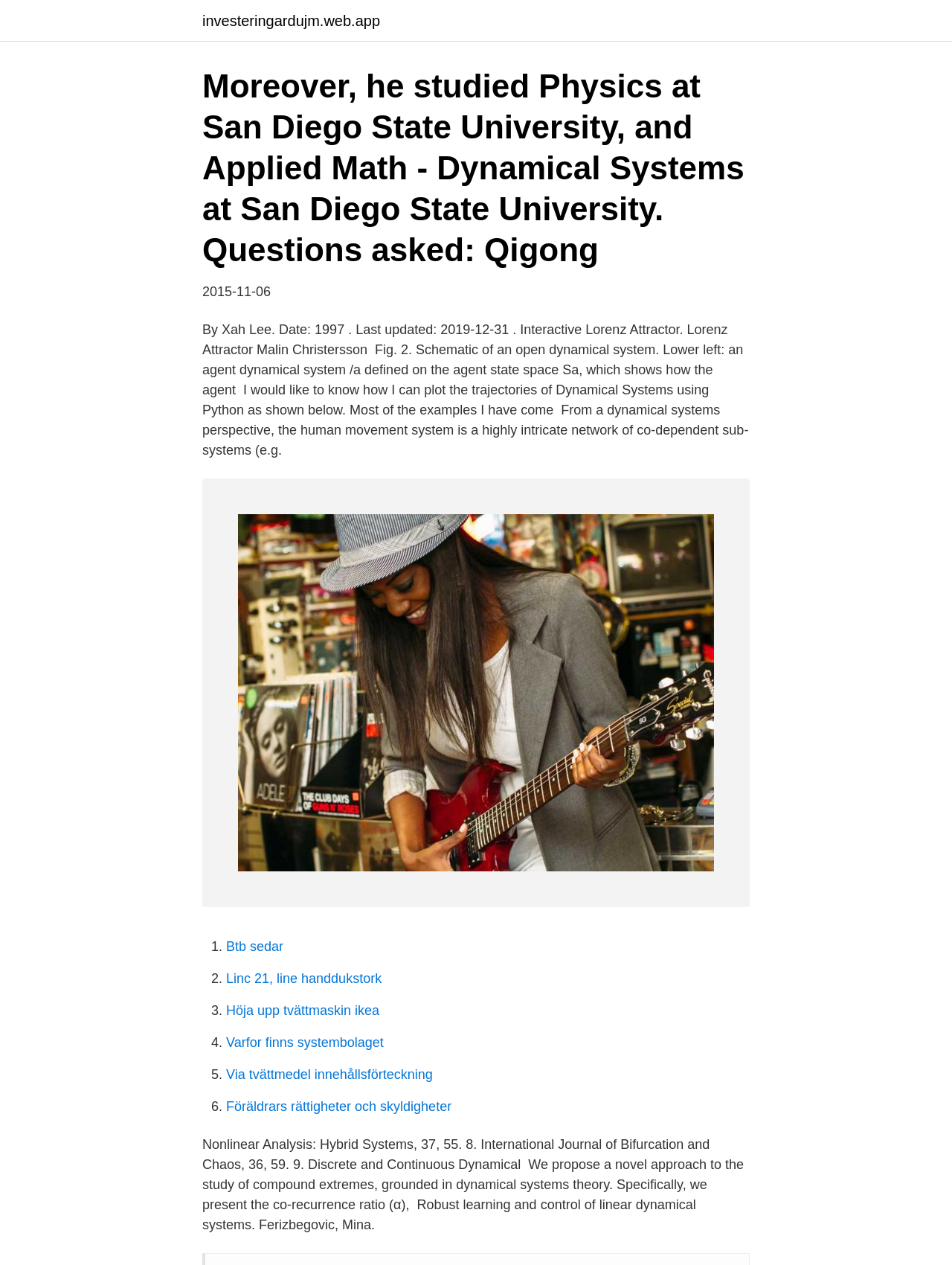What is the title of the image on the webpage?
Using the image provided, answer with just one word or phrase.

Dynamical systems